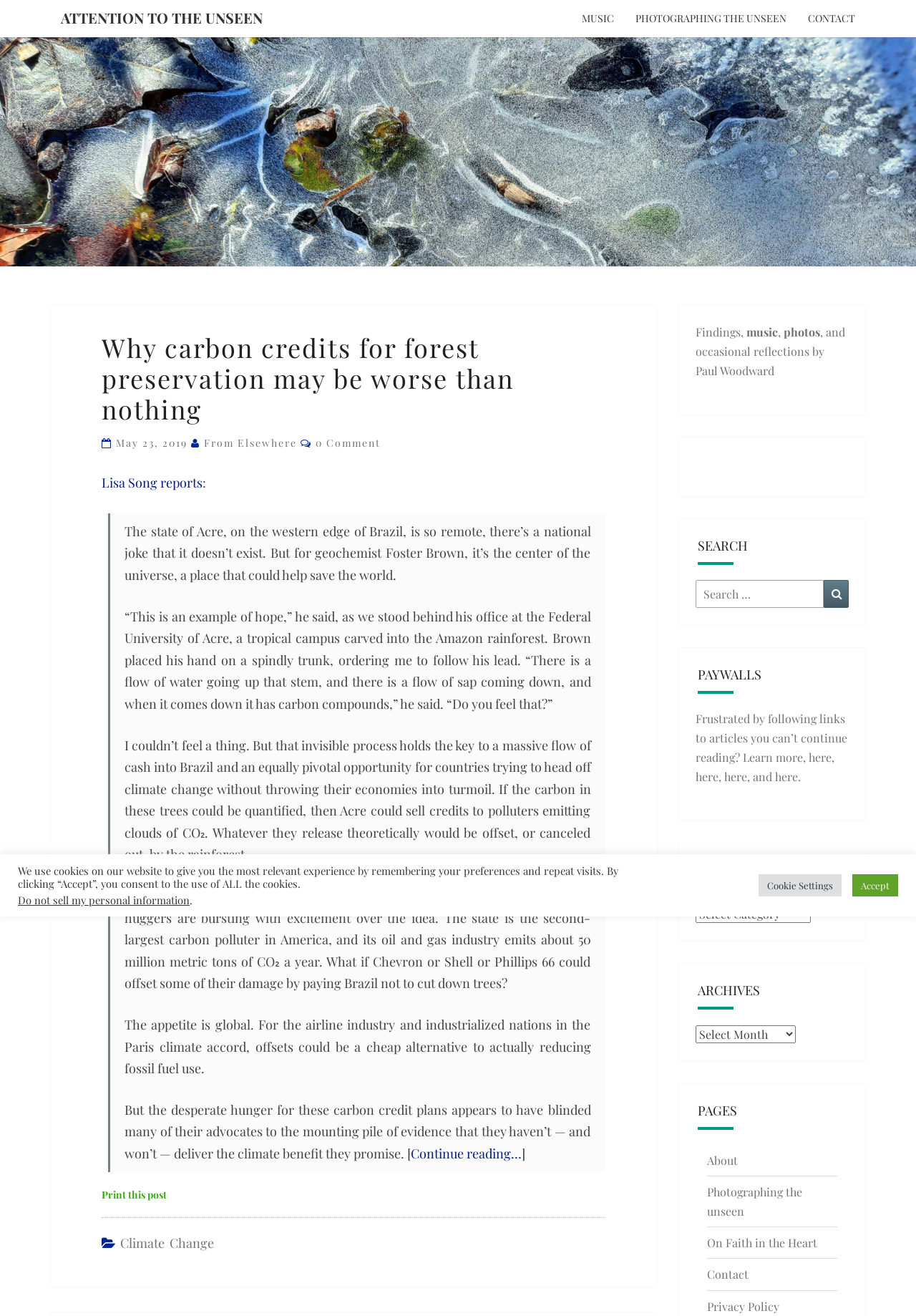Identify and provide the main heading of the webpage.

ATTENTION TO THE UNSEEN